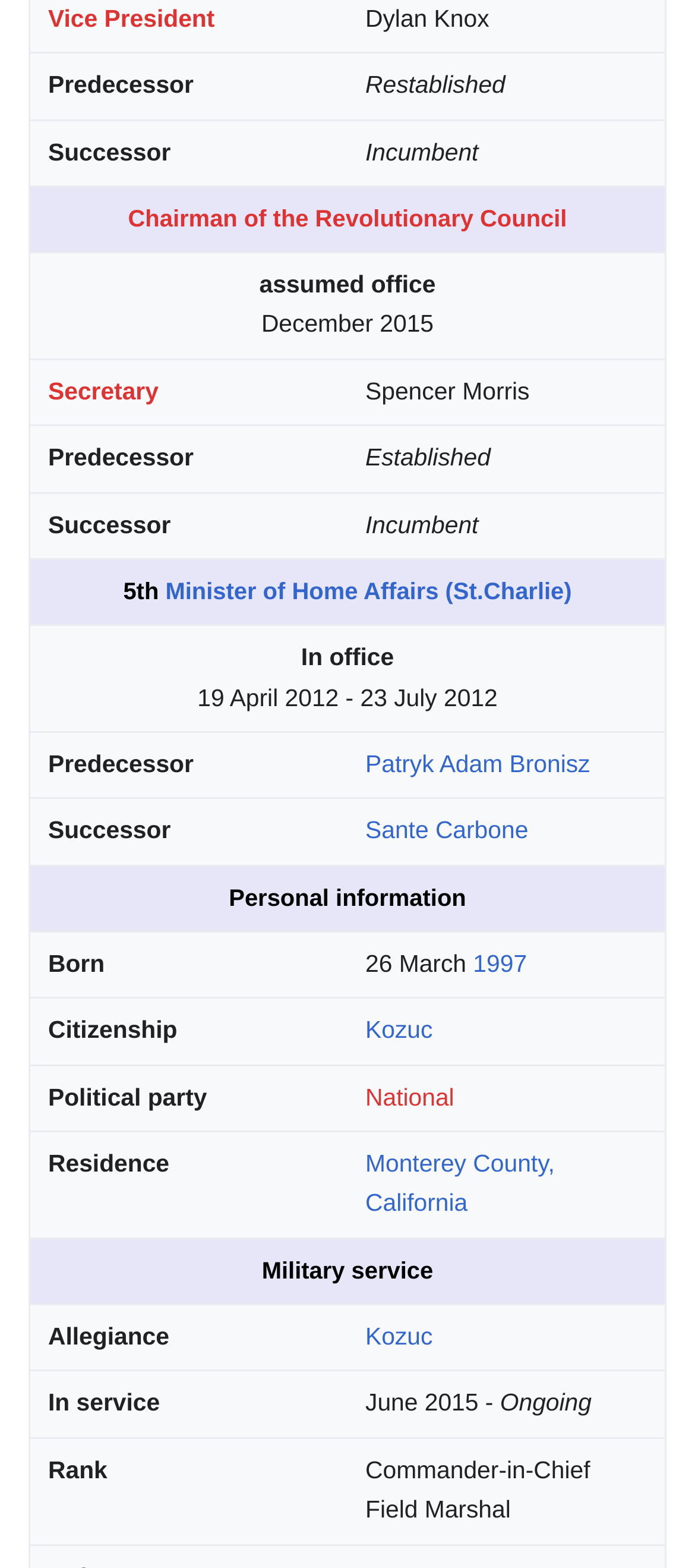Can you determine the bounding box coordinates of the area that needs to be clicked to fulfill the following instruction: "Learn about Patryk Adam Bronisz"?

[0.526, 0.479, 0.849, 0.496]